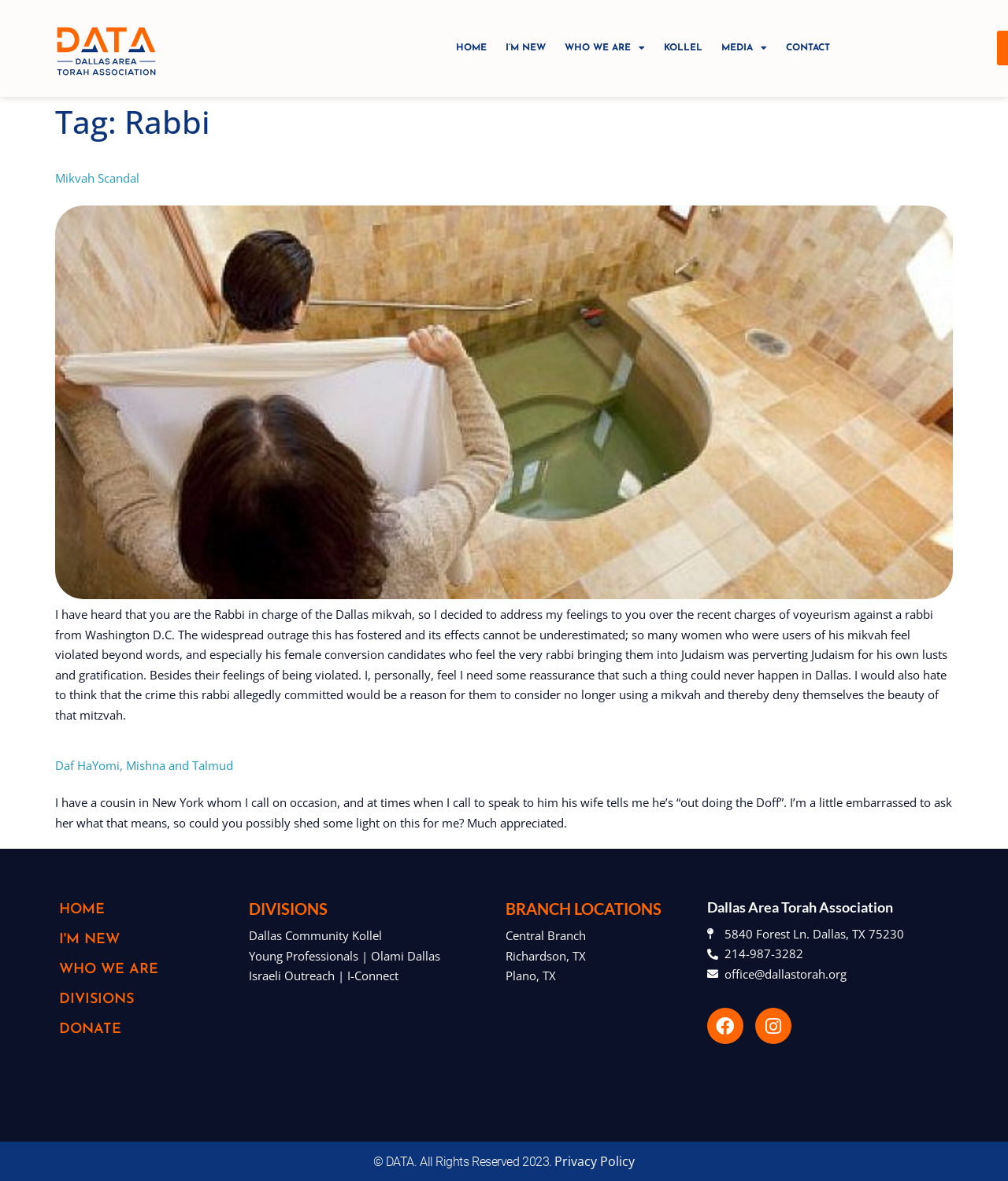How many divisions are listed?
Based on the image, give a concise answer in the form of a single word or short phrase.

3